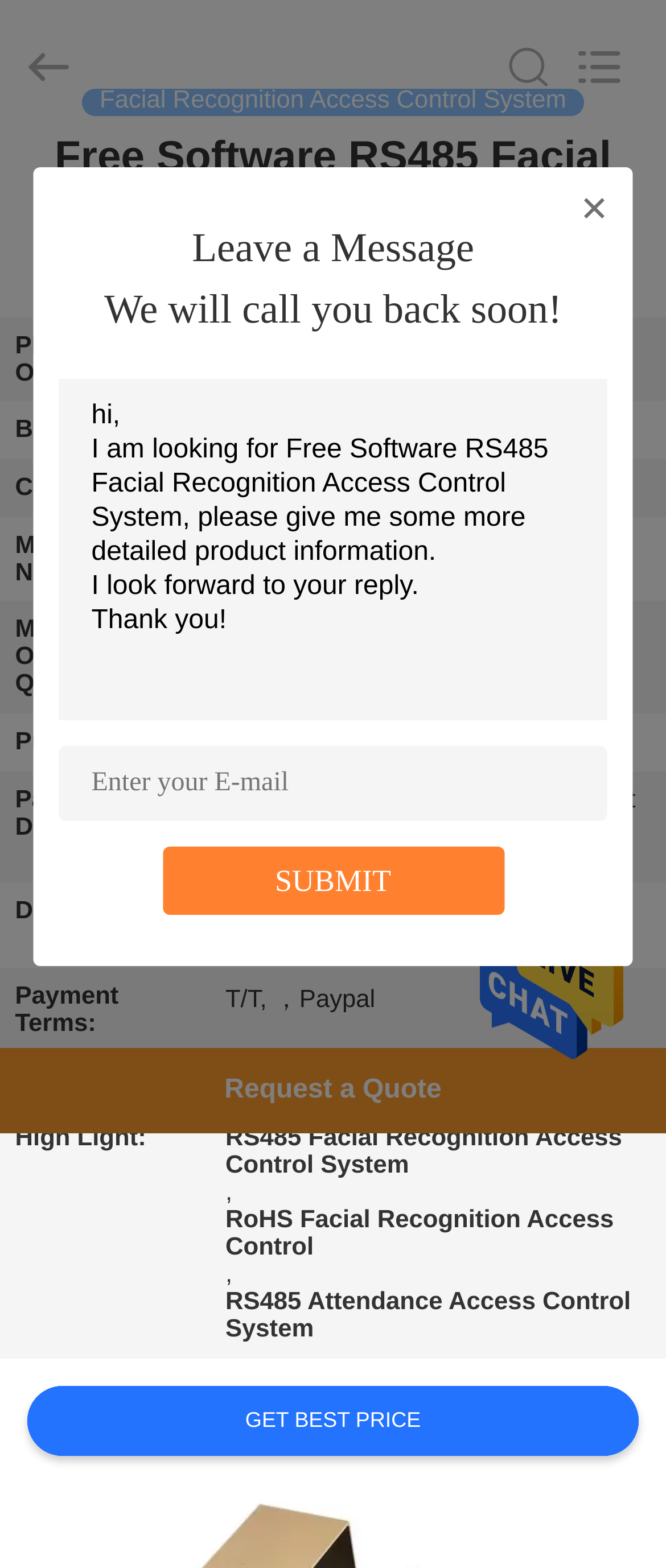What is the brand name of this product?
Based on the image, provide your answer in one word or phrase.

TIMMY